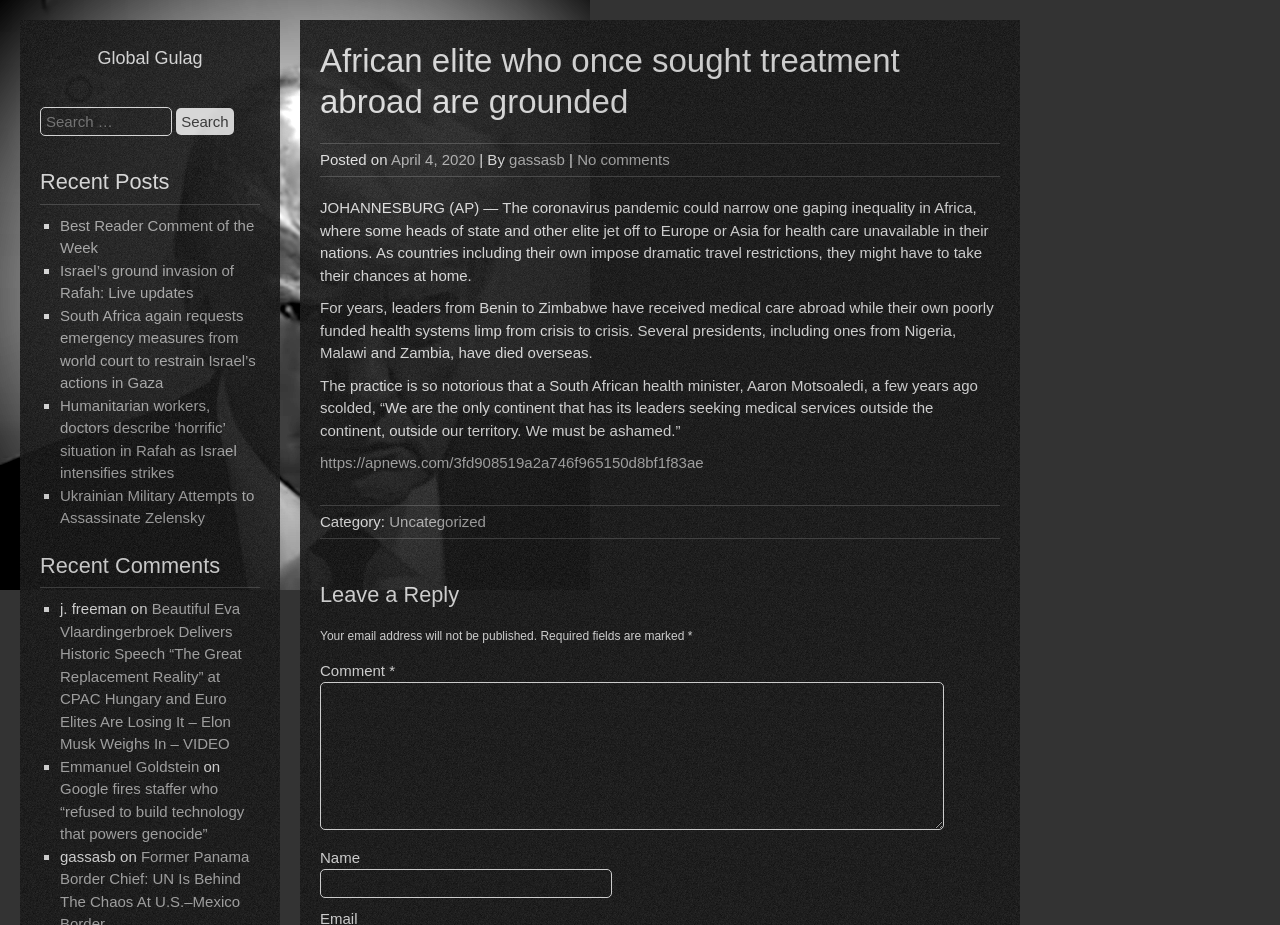Please provide the bounding box coordinates for the element that needs to be clicked to perform the instruction: "Click FOR YOU". The coordinates must consist of four float numbers between 0 and 1, formatted as [left, top, right, bottom].

None